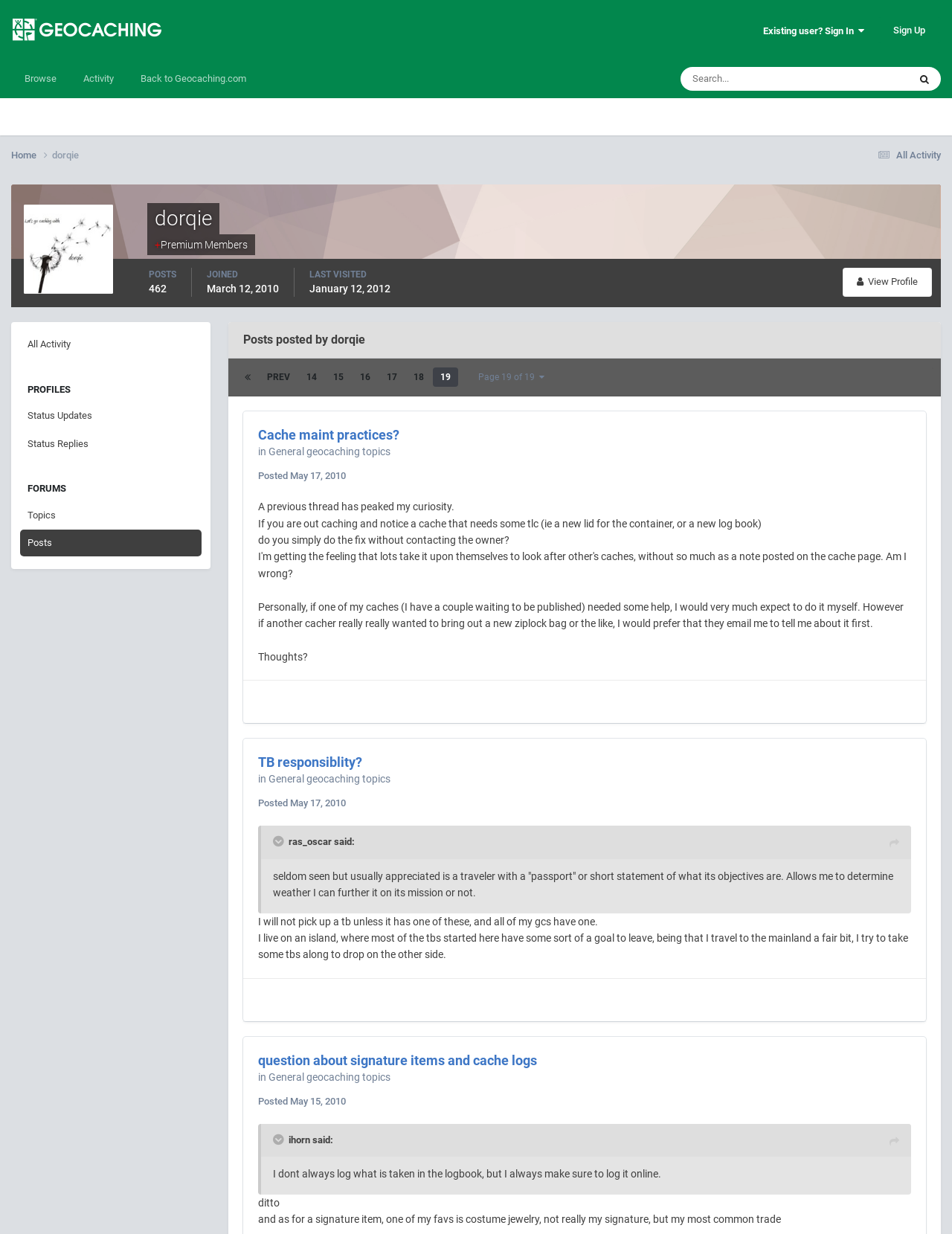Respond with a single word or phrase to the following question: What is the username of the user?

dorqie